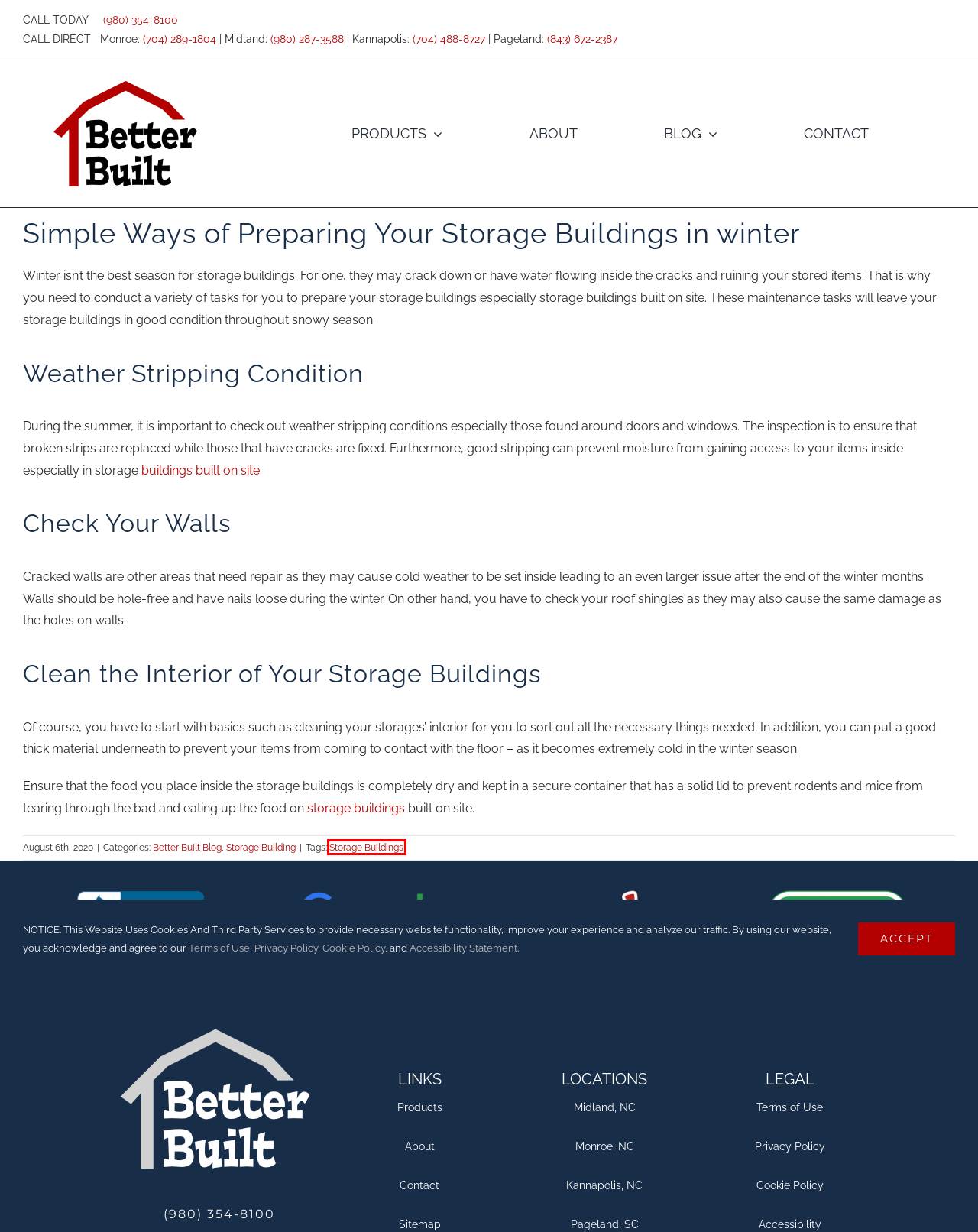You have a screenshot of a webpage with a red rectangle bounding box around an element. Identify the best matching webpage description for the new page that appears after clicking the element in the bounding box. The descriptions are:
A. Cookie policy | Better Built USA
B. Better Built USA | About Us
C. Benefits of Having Air Barriers in Buildings
D. Storage Buildings  | Storage Buildings For Sale | Better Built USA
E. Contact Us | Better Built USA
F. Blog | Better Built Storage Buildings Inc | Monroe NC
G. Sheds For Sale Near Me | Our Products | Better Built USA
H. Accessibility Statement | Better Built USA

D